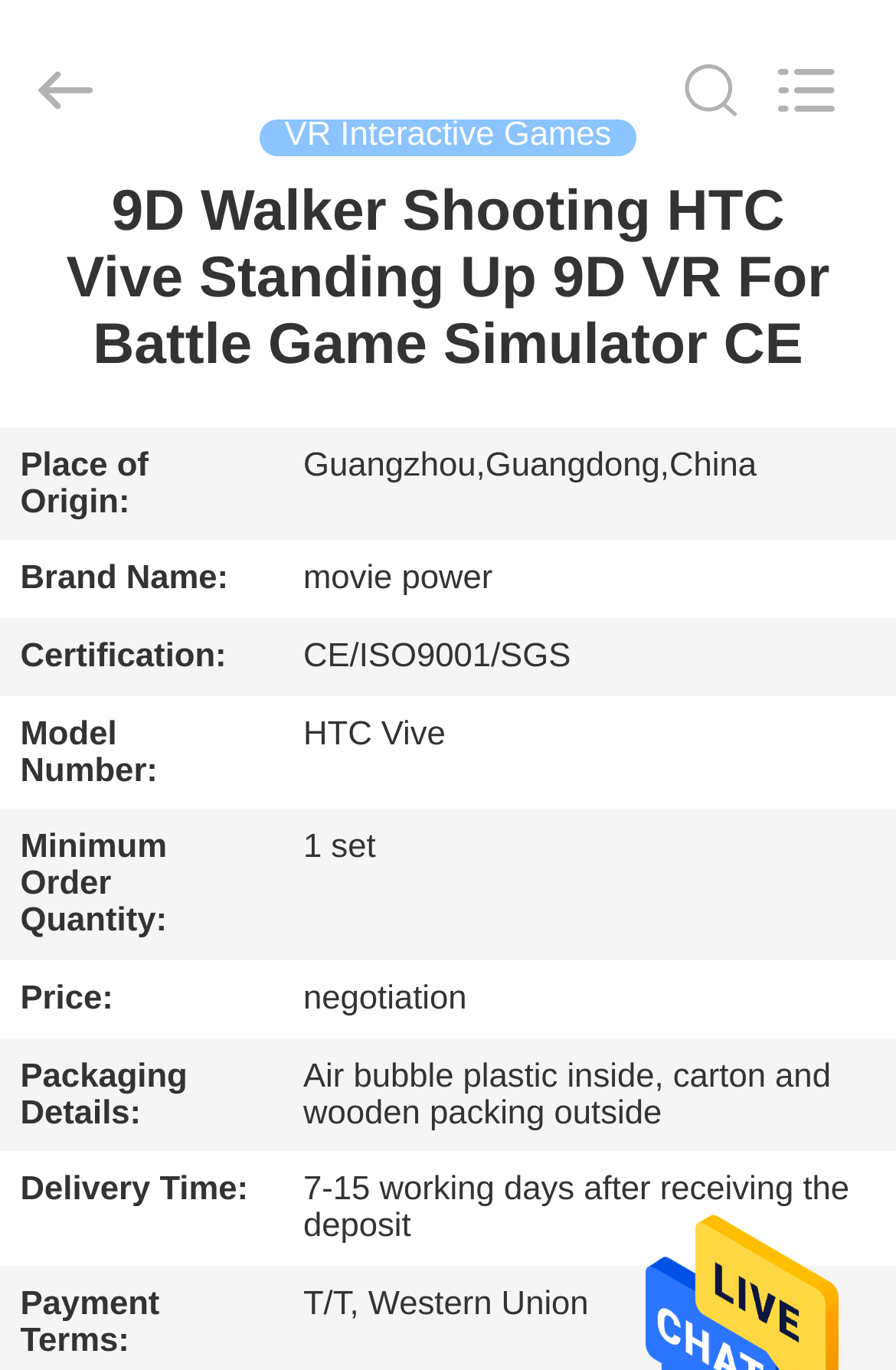Examine the image and give a thorough answer to the following question:
What is the minimum order quantity?

I found the minimum order quantity by looking at the table that lists the product's details. The table has rows with headers like 'Place of Origin', 'Brand Name', 'Certification', etc. The value corresponding to the 'Minimum Order Quantity' header is '1 set'.